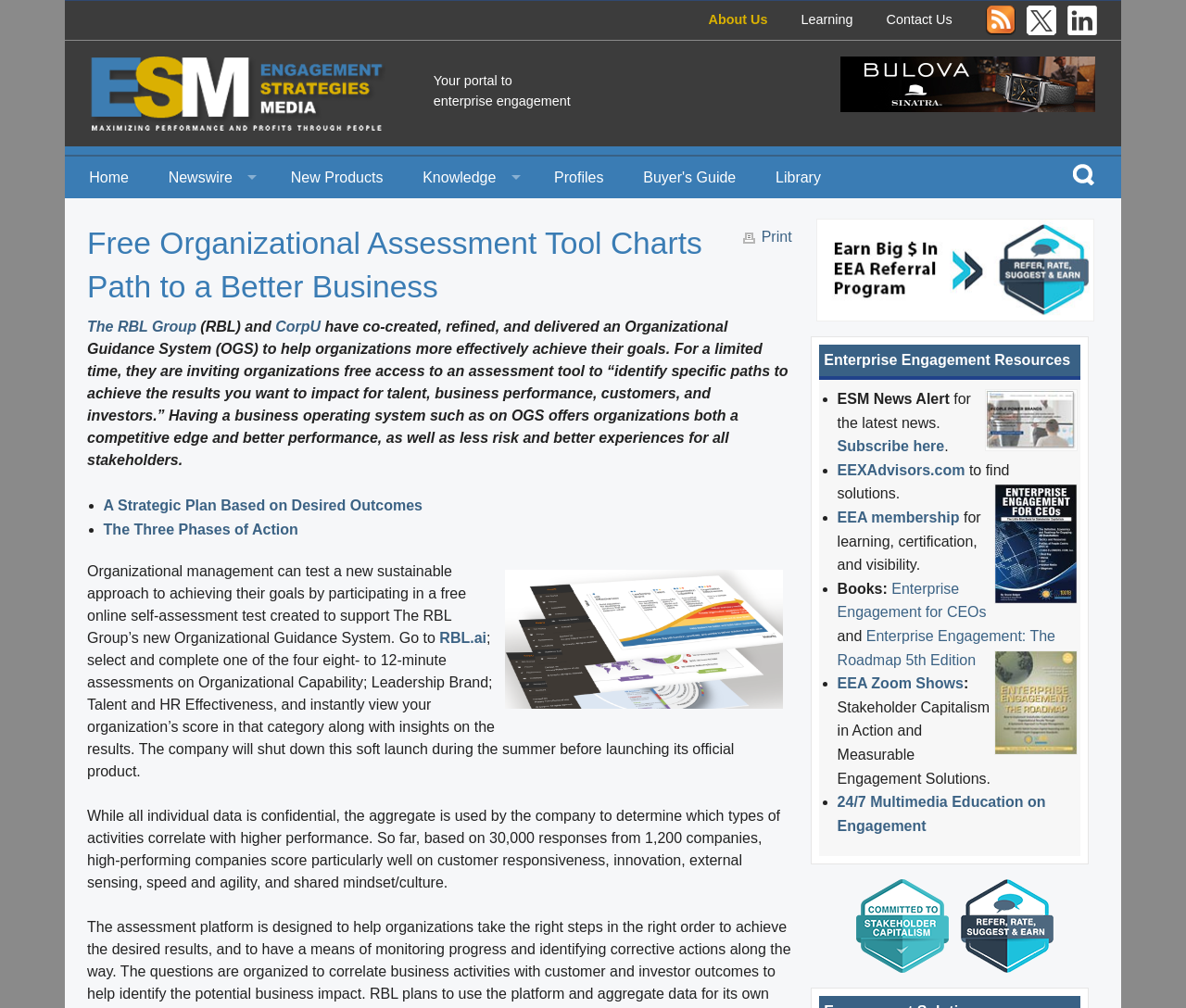Write a detailed summary of the webpage, including text, images, and layout.

The webpage is titled "Engagement Strategies Media" and has a navigation menu at the top with links to "About Us", "Learning", "Contact Us", "RSS", and social media icons for Twitter and LinkedIn. Below the navigation menu, there is a logo for "Engagement Strategies Media" with an image and a link to the homepage.

The main content of the webpage is divided into several sections. The first section has a heading that reads "Free Organizational Assessment Tool Charts Path to a Better Business" and provides information about an organizational guidance system (OGS) that helps organizations achieve their goals. There are links to "The RBL Group" and "CorpU", which are companies that have co-created the OGS.

The next section has a paragraph of text that describes the benefits of using an OGS, including having a competitive edge and better performance. There are also two bullet points that outline the features of the OGS, including a strategic plan based on desired outcomes and the three phases of action.

Below this section, there is a call-to-action to participate in a free online self-assessment test created by "The RBL Group" to support their OGS. There is a link to "RBL.ai" where users can select and complete one of four assessments and instantly view their organization's score.

The webpage also has a section that highlights the benefits of high-performing companies, which score well on customer responsiveness, innovation, external sensing, speed and agility, and shared mindset/culture.

On the right-hand side of the webpage, there is a section titled "Enterprise Engagement Resources" that provides links to various resources, including "EEXAdvisors.com", "ESM News Alert", and "EEA membership". There are also links to books, including "Enterprise Engagement for CEOs" and "Enterprise Engagement: The Roadmap 5th Edition".

At the bottom of the webpage, there are links to "EEA Zoom Shows" and "24/7 Multimedia Education on Engagement", as well as a statement that the organization is committed to stakeholder capitalism. There are also links to "Refer, Rate, Suggest & Earn" and a call-to-action to subscribe to the ESM News Alert.